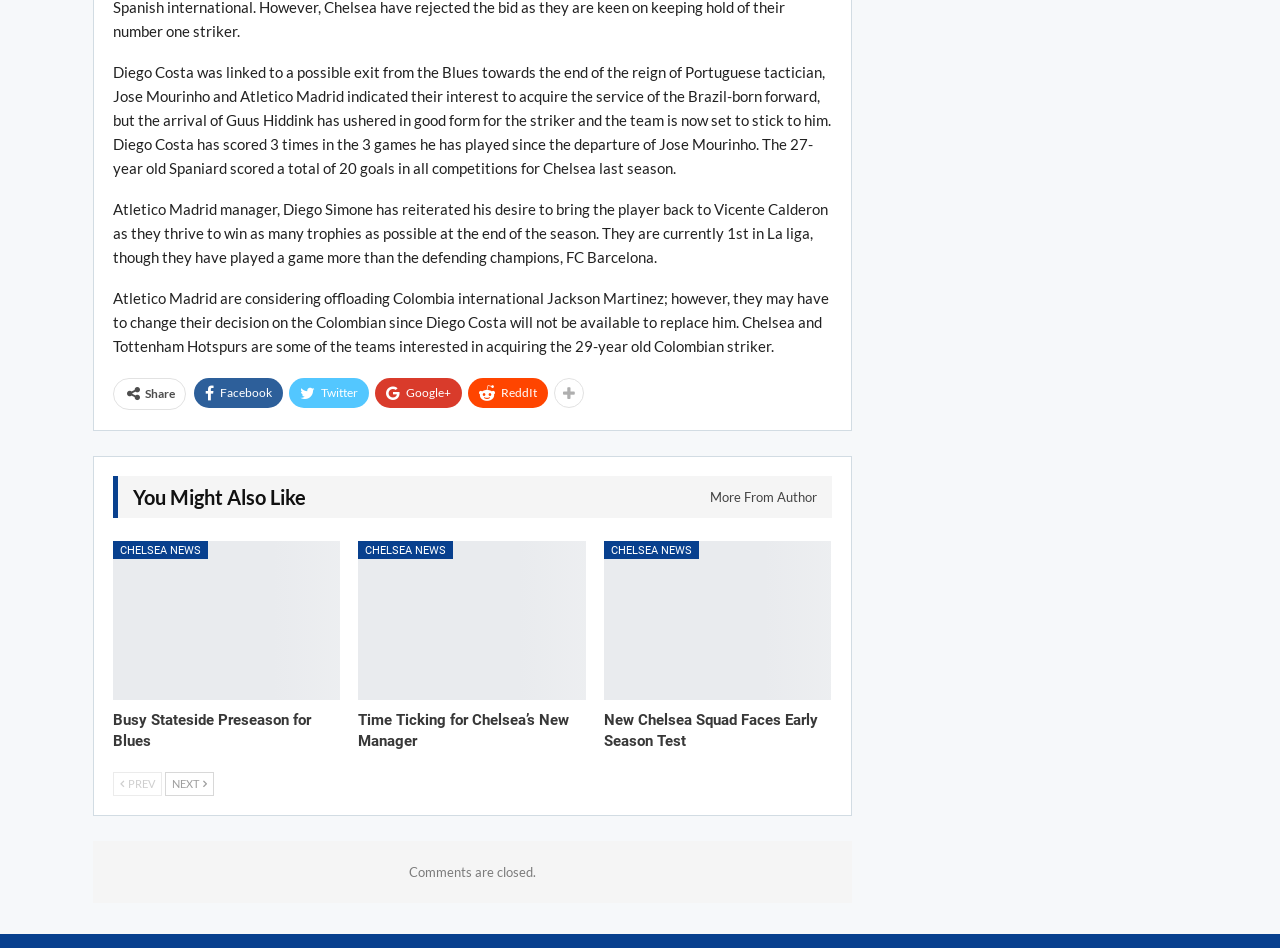Can you find the bounding box coordinates for the element to click on to achieve the instruction: "View next page"?

[0.129, 0.815, 0.167, 0.84]